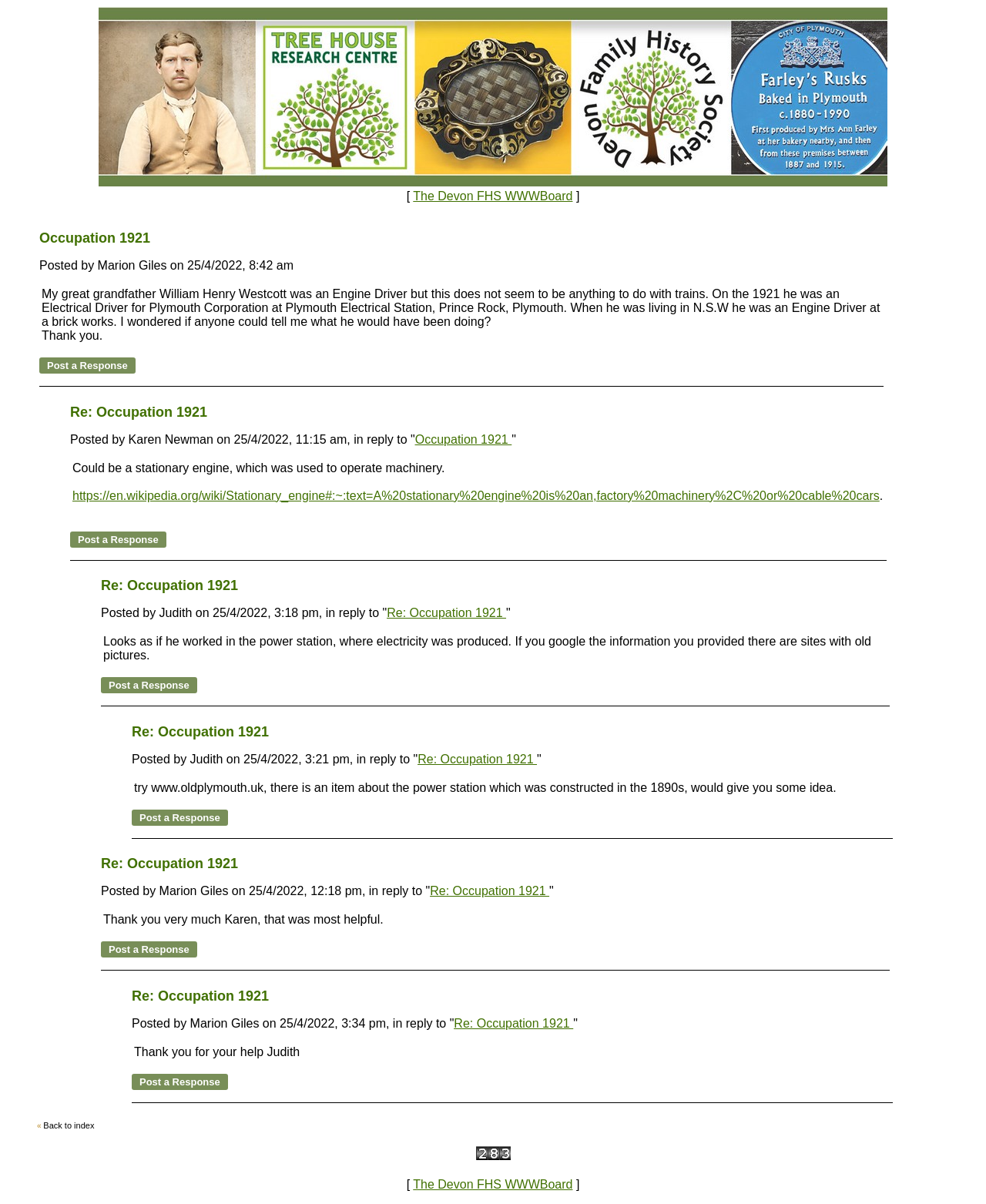What is the occupation of William Henry Westcott in 1921?
Answer the question with a thorough and detailed explanation.

According to the post by Marion Giles, William Henry Westcott was an Electrical Driver for Plymouth Corporation at Plymouth Electrical Station, Prince Rock, Plymouth in 1921.